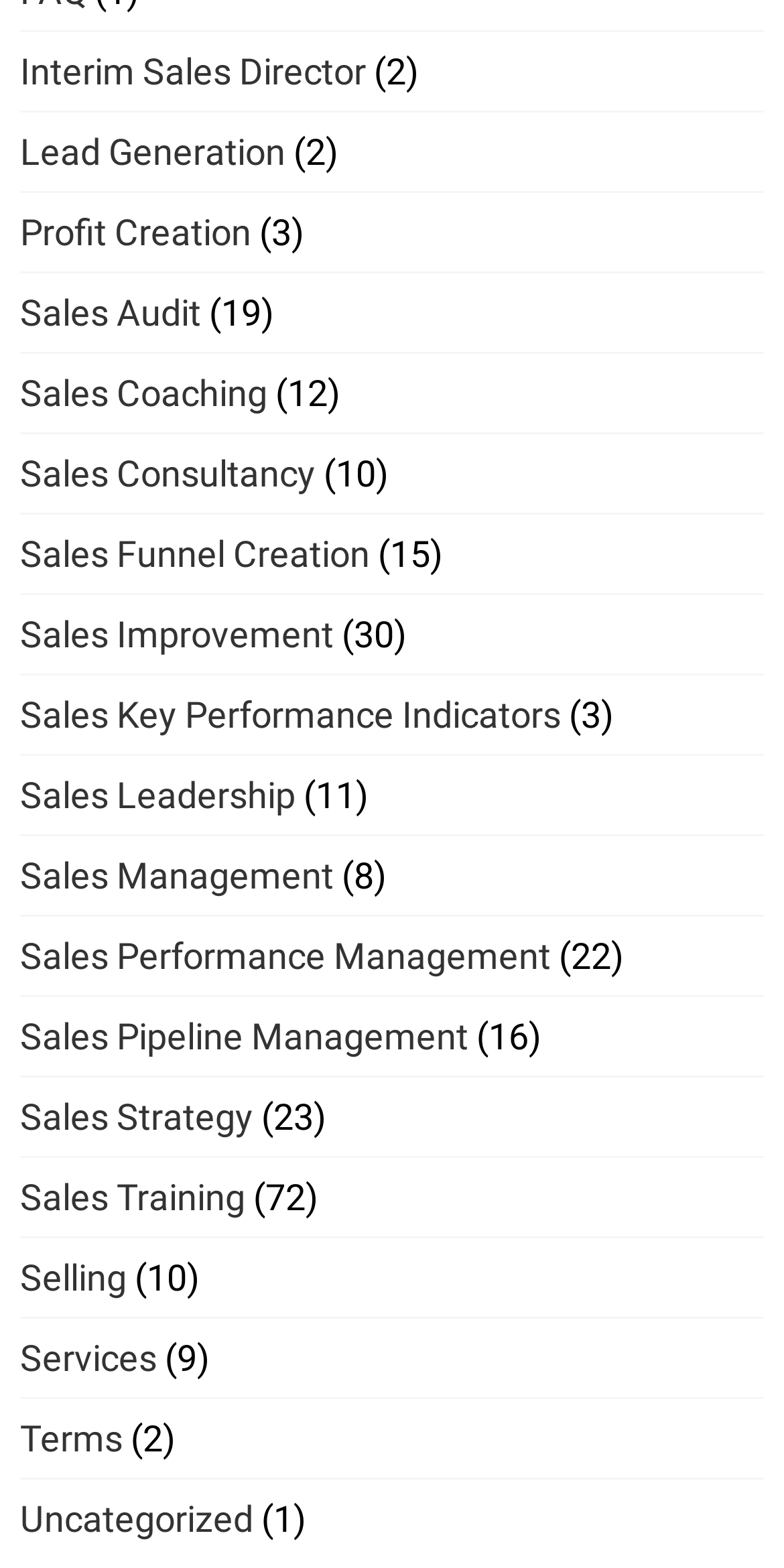Find the bounding box coordinates of the element's region that should be clicked in order to follow the given instruction: "go to home page". The coordinates should consist of four float numbers between 0 and 1, i.e., [left, top, right, bottom].

None